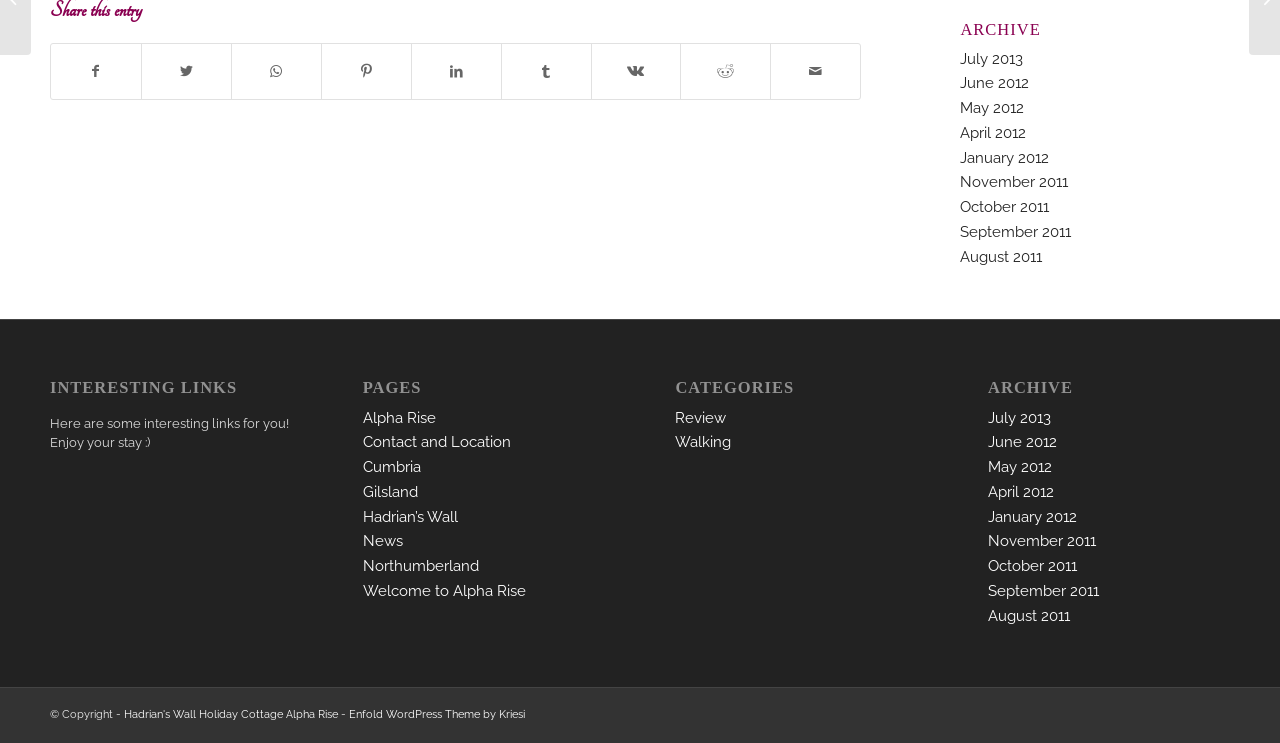Refer to the element description Building Materials and identify the corresponding bounding box in the screenshot. Format the coordinates as (top-left x, top-left y, bottom-right x, bottom-right y) with values in the range of 0 to 1.

None